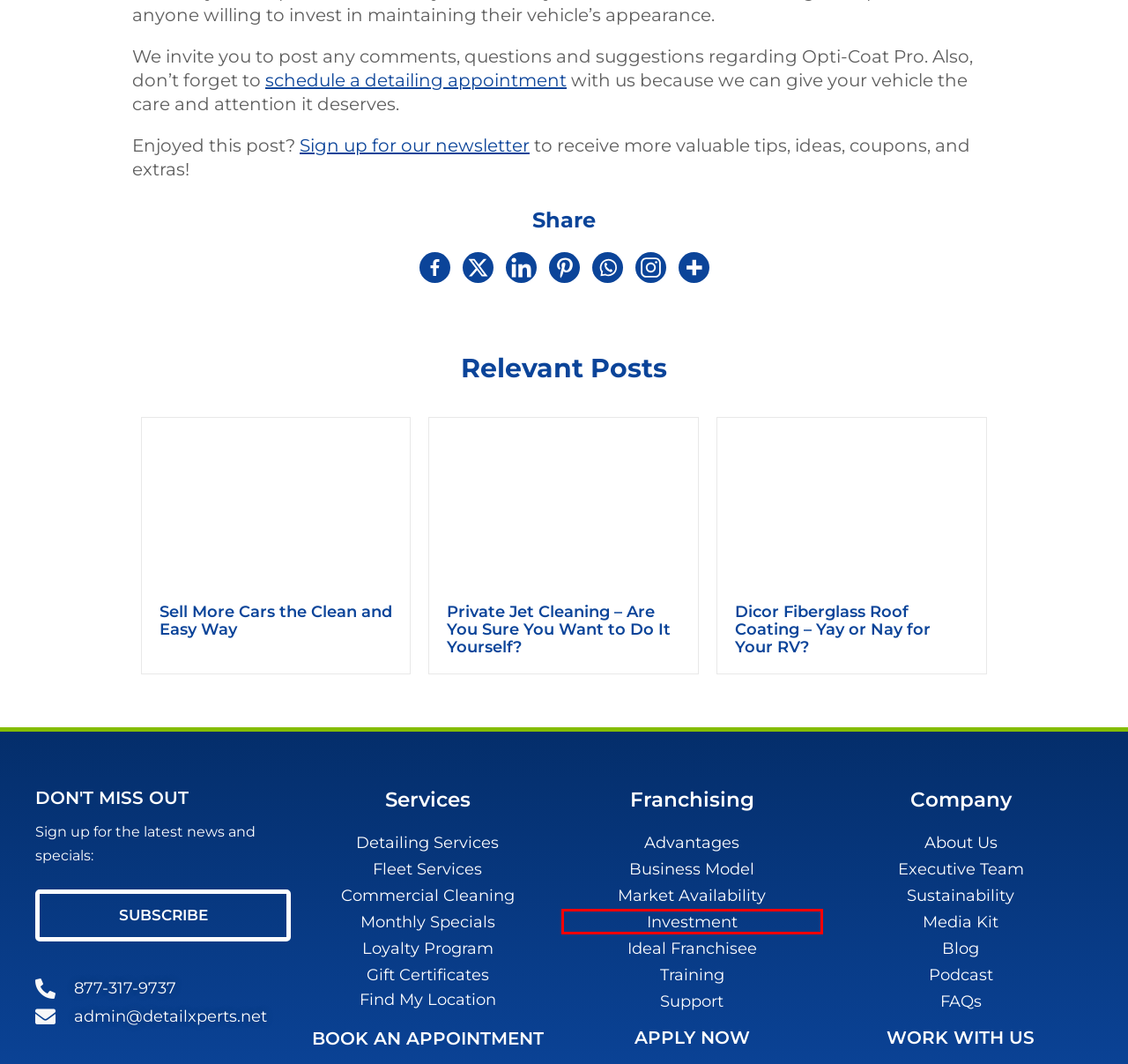Inspect the screenshot of a webpage with a red rectangle bounding box. Identify the webpage description that best corresponds to the new webpage after clicking the element inside the bounding box. Here are the candidates:
A. Find a DetailXPerts Auto Detail Shop Near You
B. Dicor Fiberglass Roof Coating – Yay or Nay for Your RV?
C. Sustainability Statement: Committed to People, Planet, and Profit
D. Franchise Cost and Requirements for a DetailXPerts Franchise
E. More Details, Please - A Business Podcast by DetailXPerts
F. Green Franchise Application Process for a DetailXPerts Business
G. Market Availability for DetailXPerts Franchise Business Lines
H. Auto Detailing Jobs and Career Opportunities with DetailXPerts

D